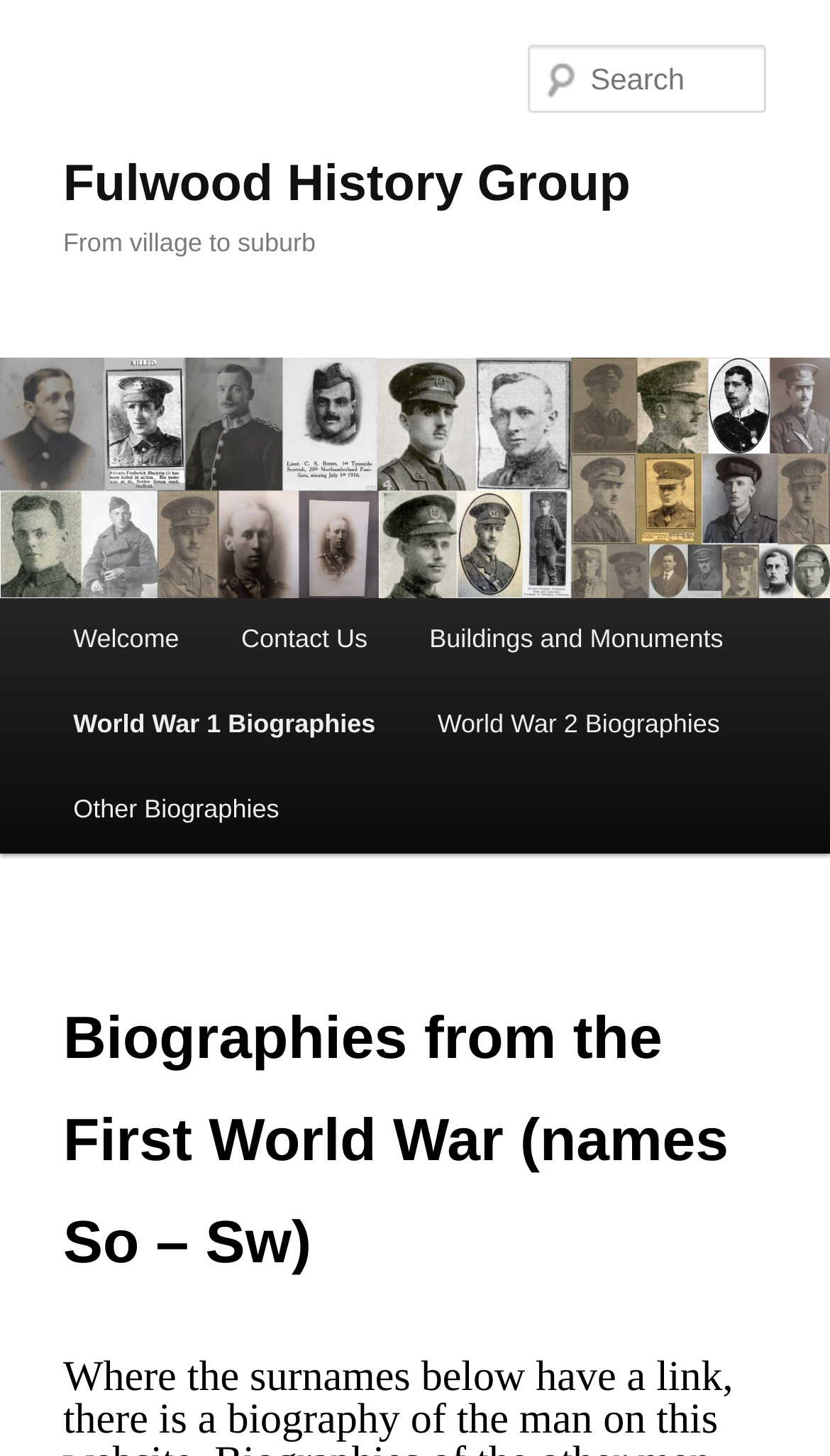What is the purpose of the search box?
Please provide a single word or phrase as your answer based on the screenshot.

To search